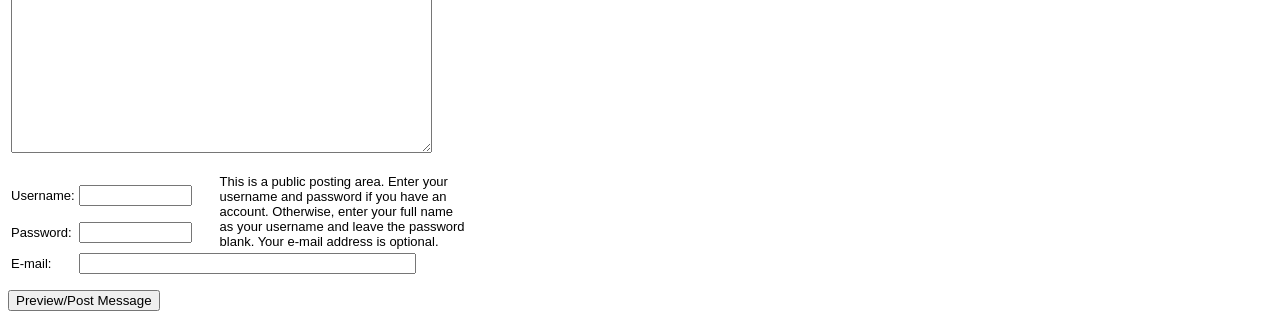Given the webpage screenshot and the description, determine the bounding box coordinates (top-left x, top-left y, bottom-right x, bottom-right y) that define the location of the UI element matching this description: Press Review

None